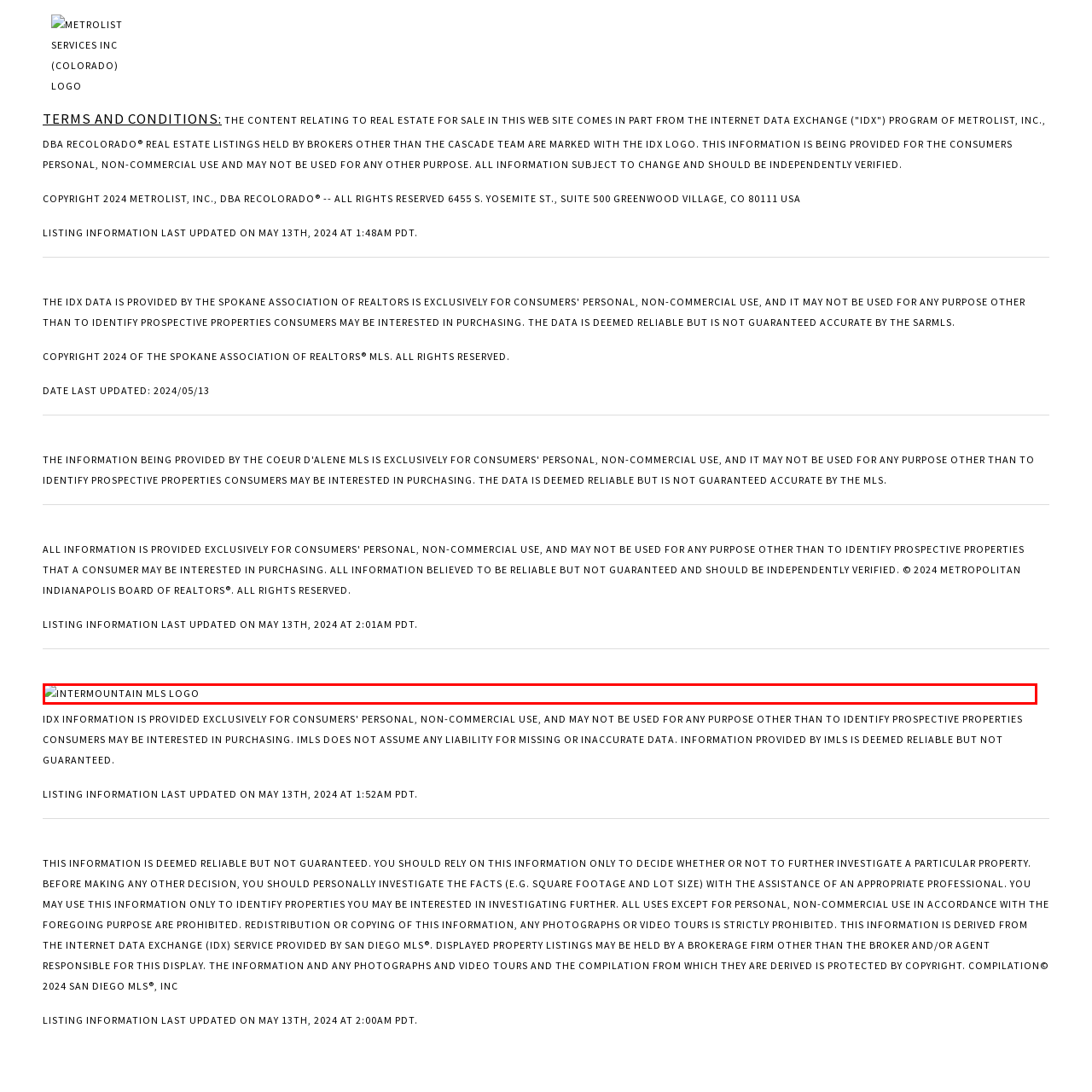Examine the area within the red bounding box and answer the following question using a single word or phrase:
What is the purpose of the Intermountain MLS Logo?

Visual identification